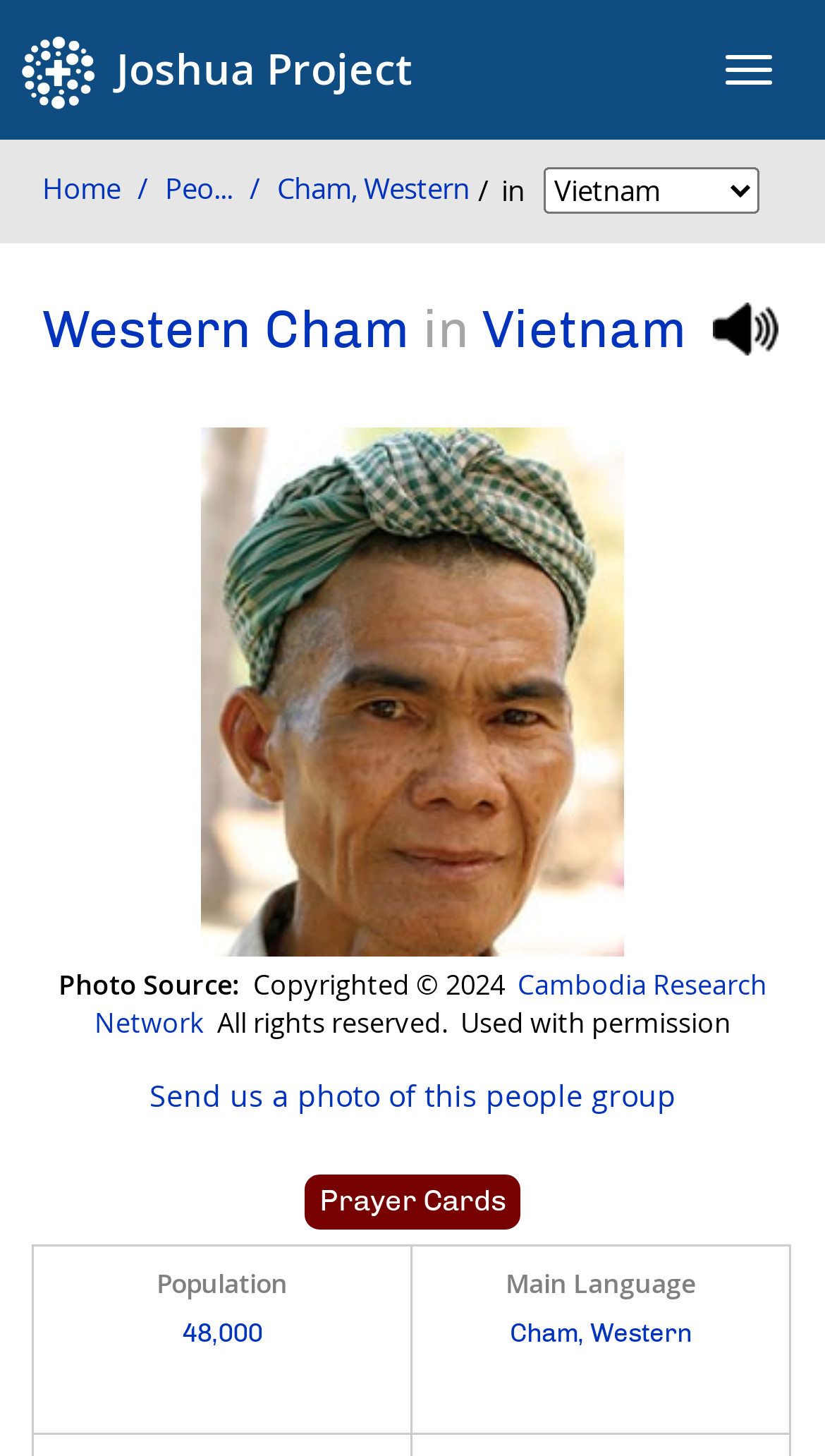Provide the bounding box coordinates of the section that needs to be clicked to accomplish the following instruction: "View population statistics."

[0.221, 0.906, 0.318, 0.926]